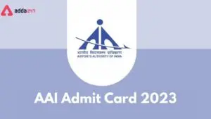What is the dominant color scheme of the card?
Refer to the image and give a detailed answer to the query.

The caption describes the card's layout as clean and professional, employing a soothing color palette of light blue and white. This color scheme provides a formal appearance suitable for an official document, which is fitting for an admit card used in a recruitment examination.